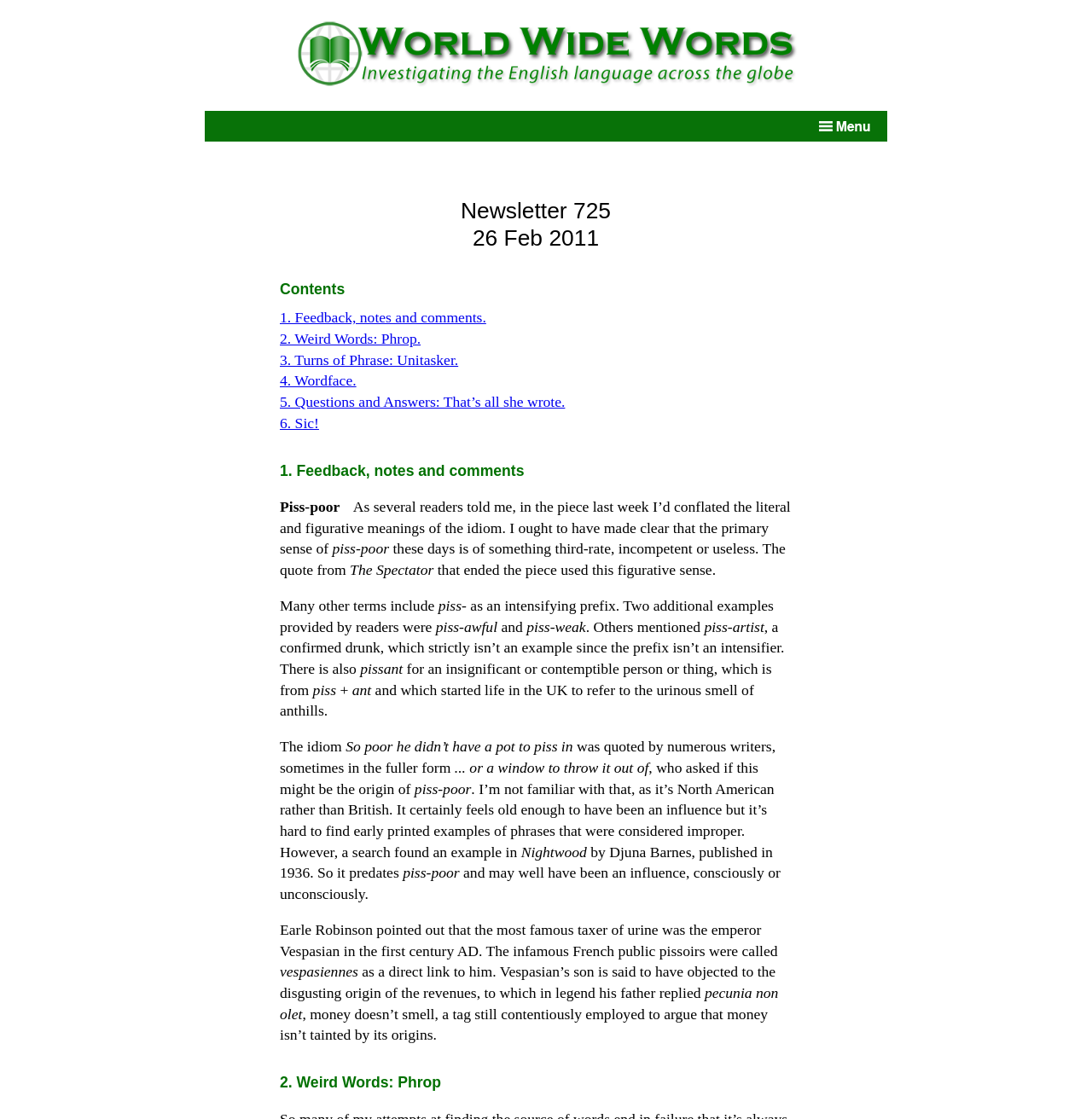Please specify the bounding box coordinates in the format (top-left x, top-left y, bottom-right x, bottom-right y), with all values as floating point numbers between 0 and 1. Identify the bounding box of the UI element described by: 2. Weird Words: Phrop.

[0.256, 0.295, 0.385, 0.31]